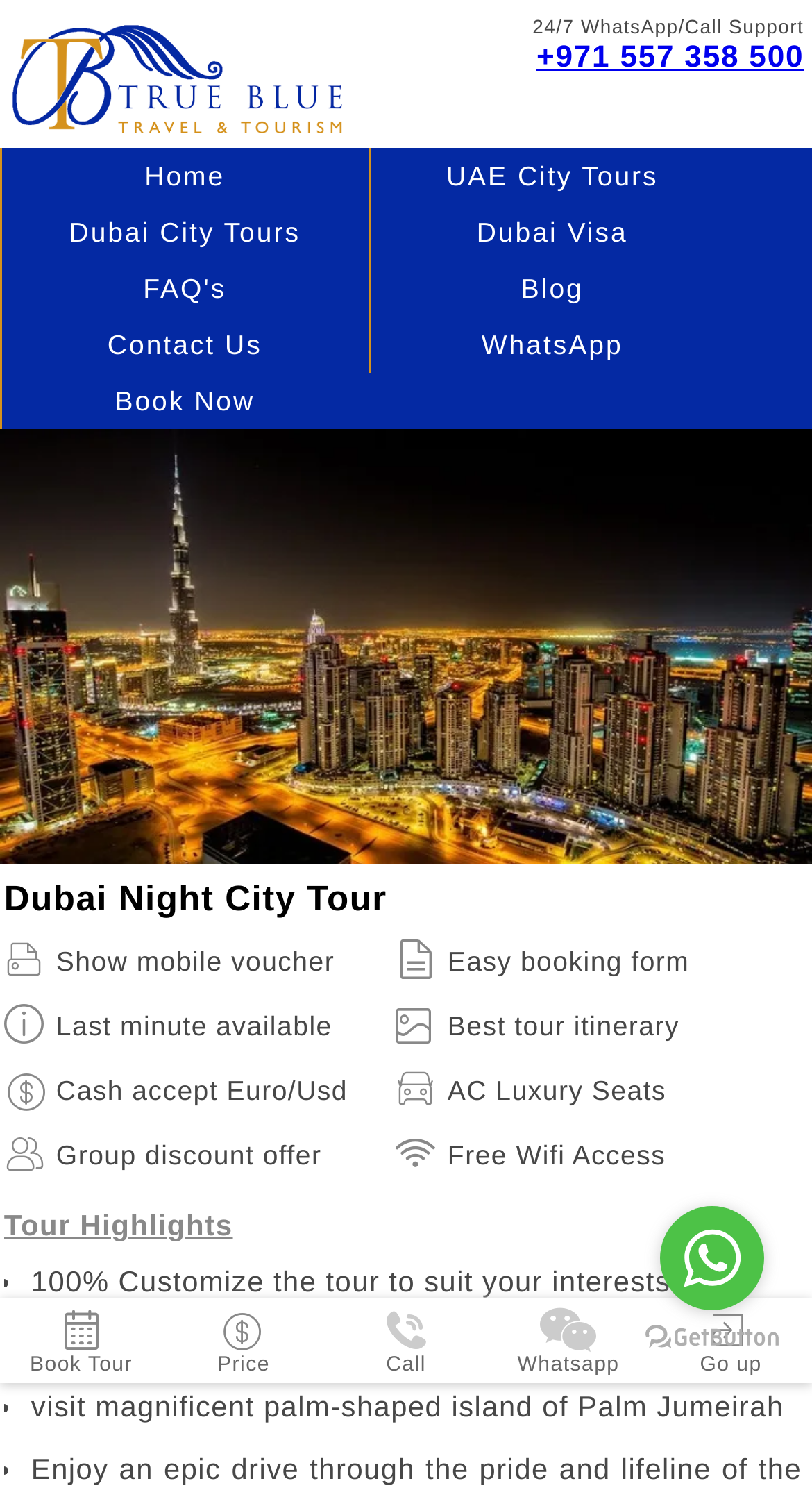Find the bounding box coordinates for the element that must be clicked to complete the instruction: "View the tour highlights". The coordinates should be four float numbers between 0 and 1, indicated as [left, top, right, bottom].

[0.005, 0.808, 0.287, 0.83]